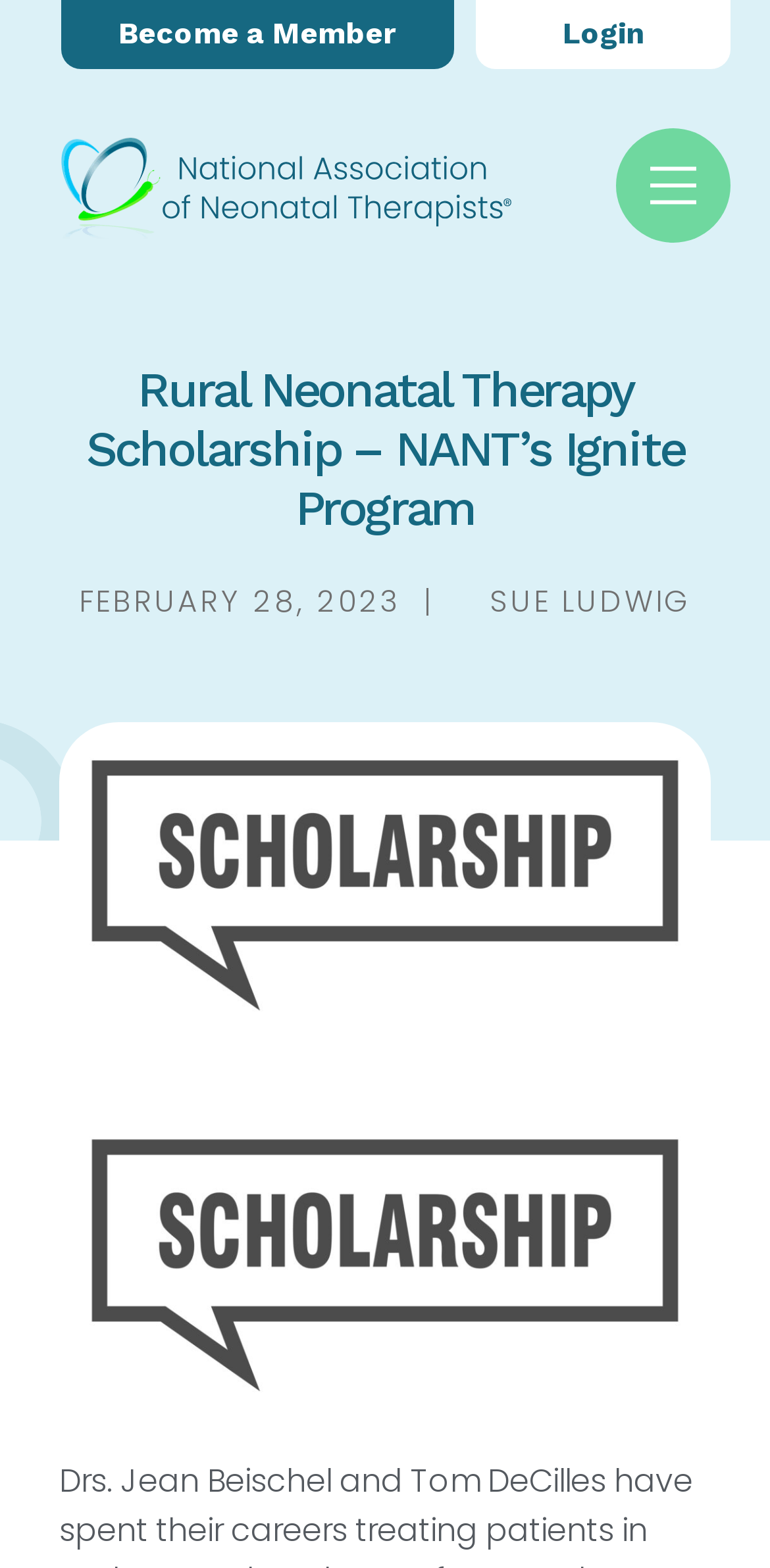What is the position of the 'Login' link?
Using the image, provide a detailed and thorough answer to the question.

I found the position of the 'Login' link by looking at the bounding box coordinates of the link element. The 'Login' link has a bounding box with coordinates [0.618, 0.0, 0.949, 0.044], which indicates that it is located at the top right of the webpage.